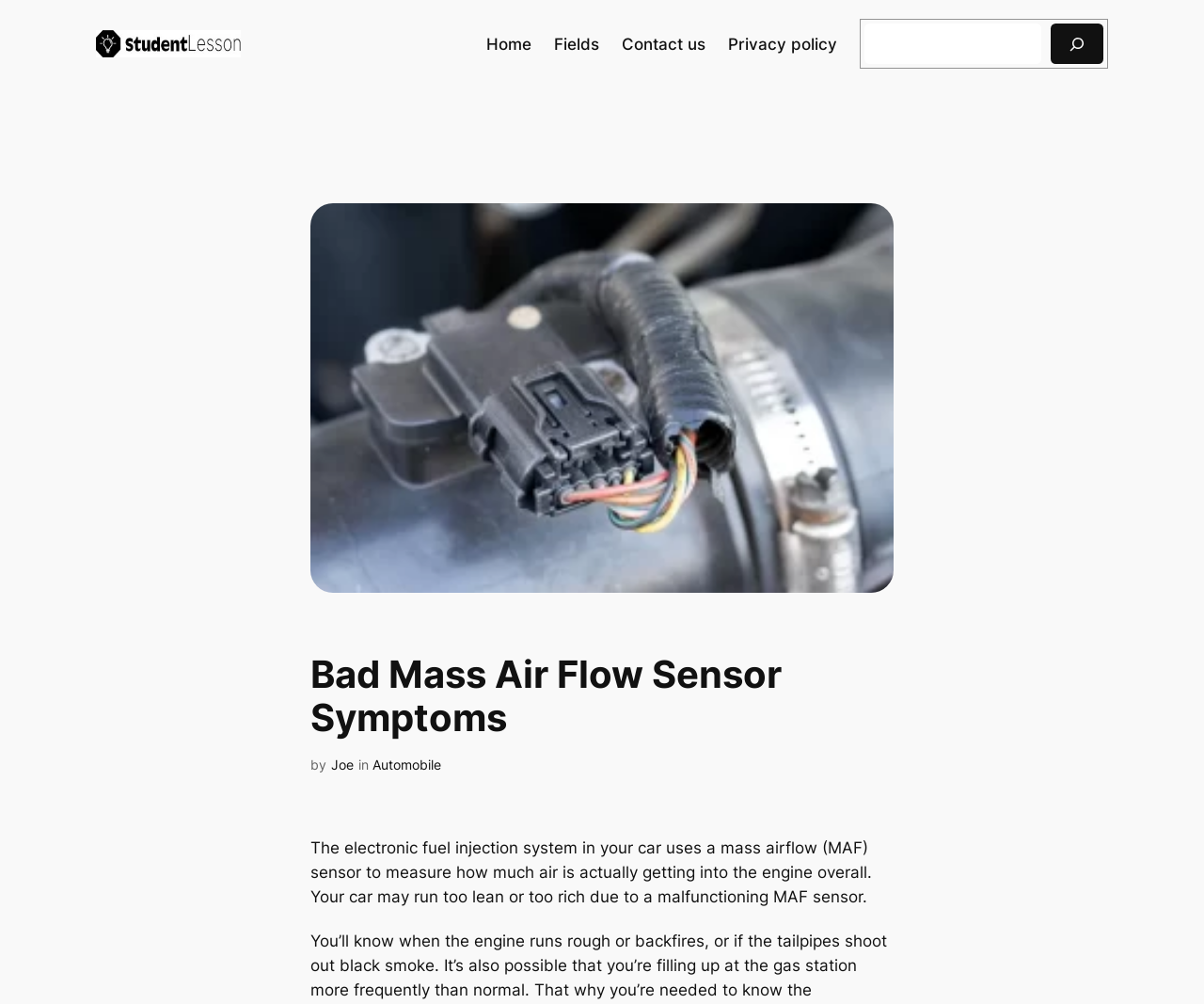Please respond in a single word or phrase: 
Who wrote the article about bad mass air flow sensor symptoms?

Joe